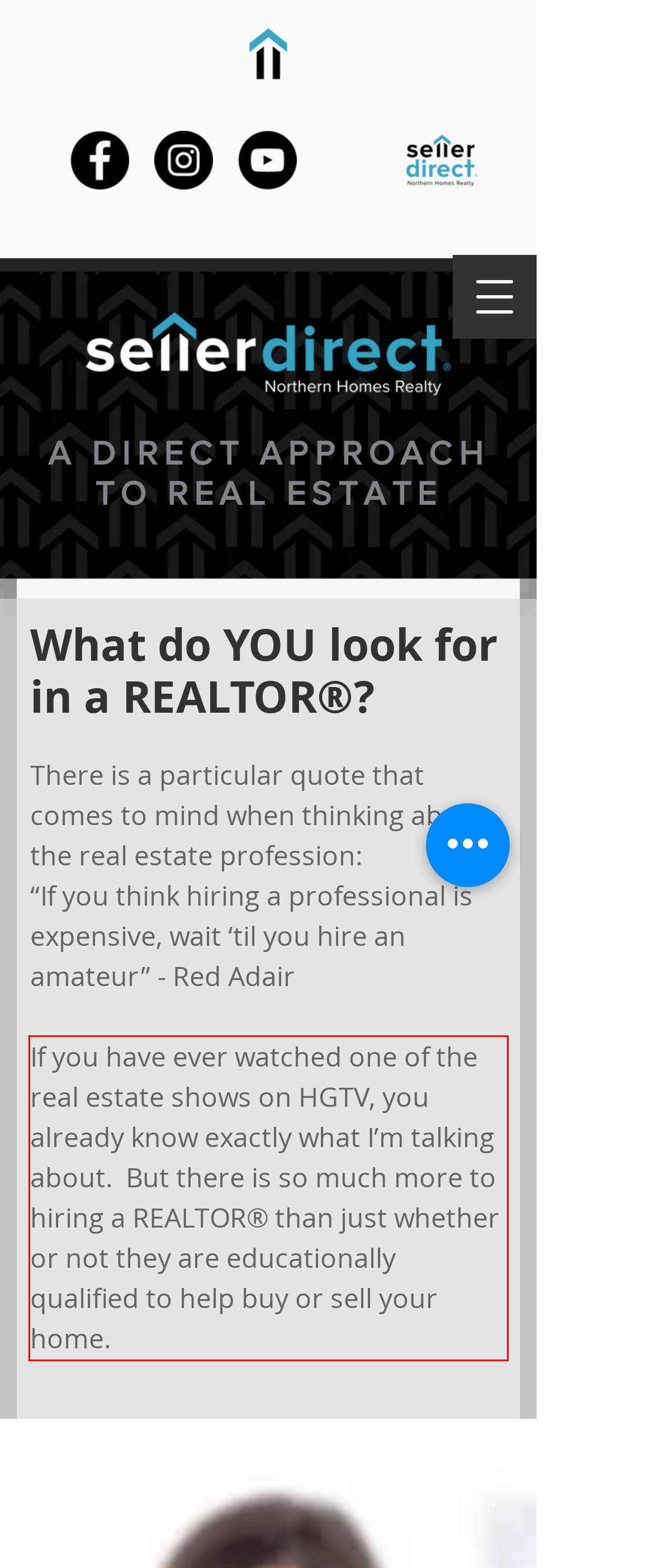Using OCR, extract the text content found within the red bounding box in the given webpage screenshot.

If you have ever watched one of the real estate shows on HGTV, you already know exactly what I’m talking about. But there is so much more to hiring a REALTOR® than just whether or not they are educationally qualified to help buy or sell your home.